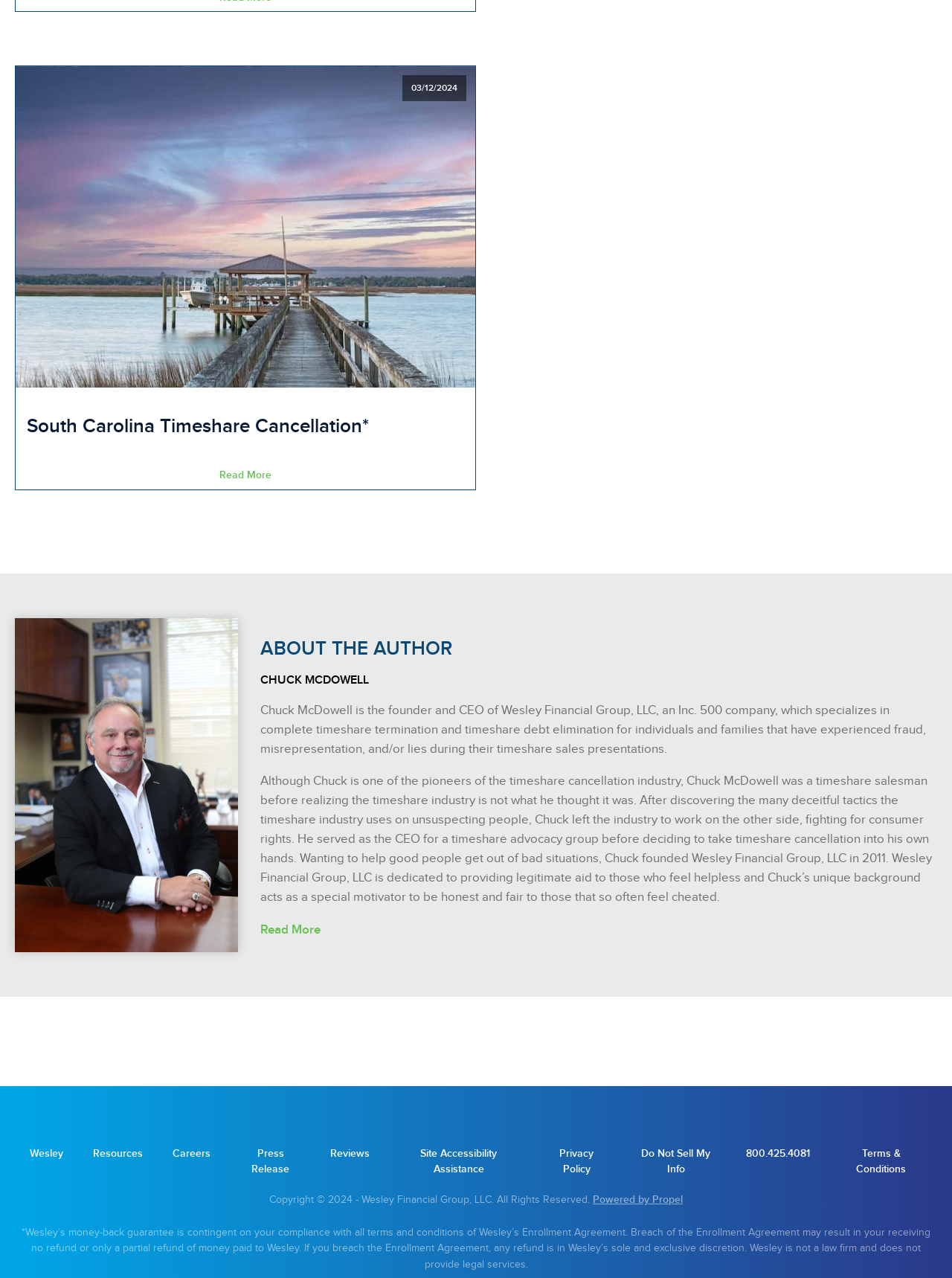Identify the bounding box coordinates for the element you need to click to achieve the following task: "Read the terms and conditions". Provide the bounding box coordinates as four float numbers between 0 and 1, in the form [left, top, right, bottom].

[0.866, 0.885, 0.984, 0.933]